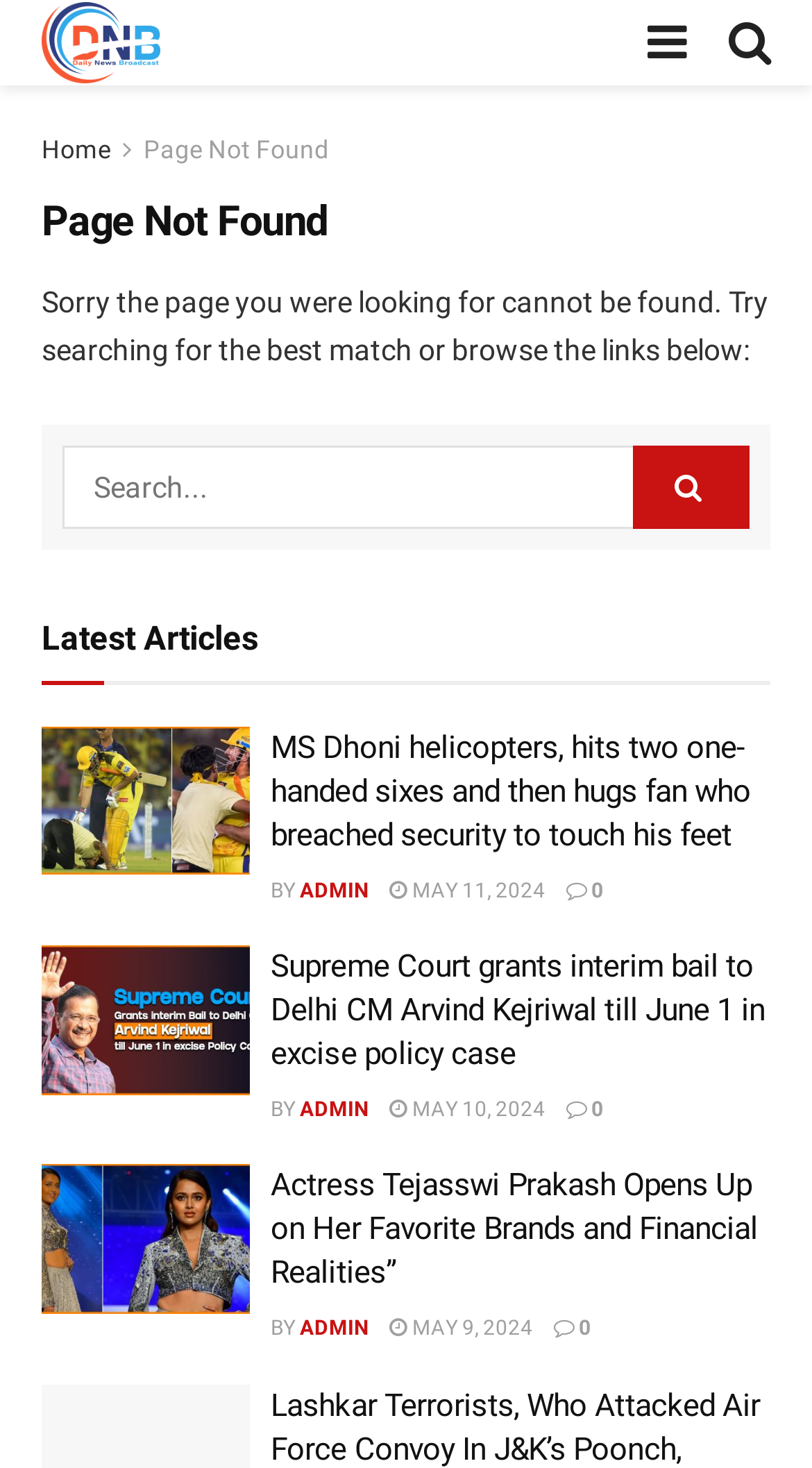Determine the bounding box coordinates for the area that should be clicked to carry out the following instruction: "View latest articles".

[0.051, 0.409, 0.318, 0.461]